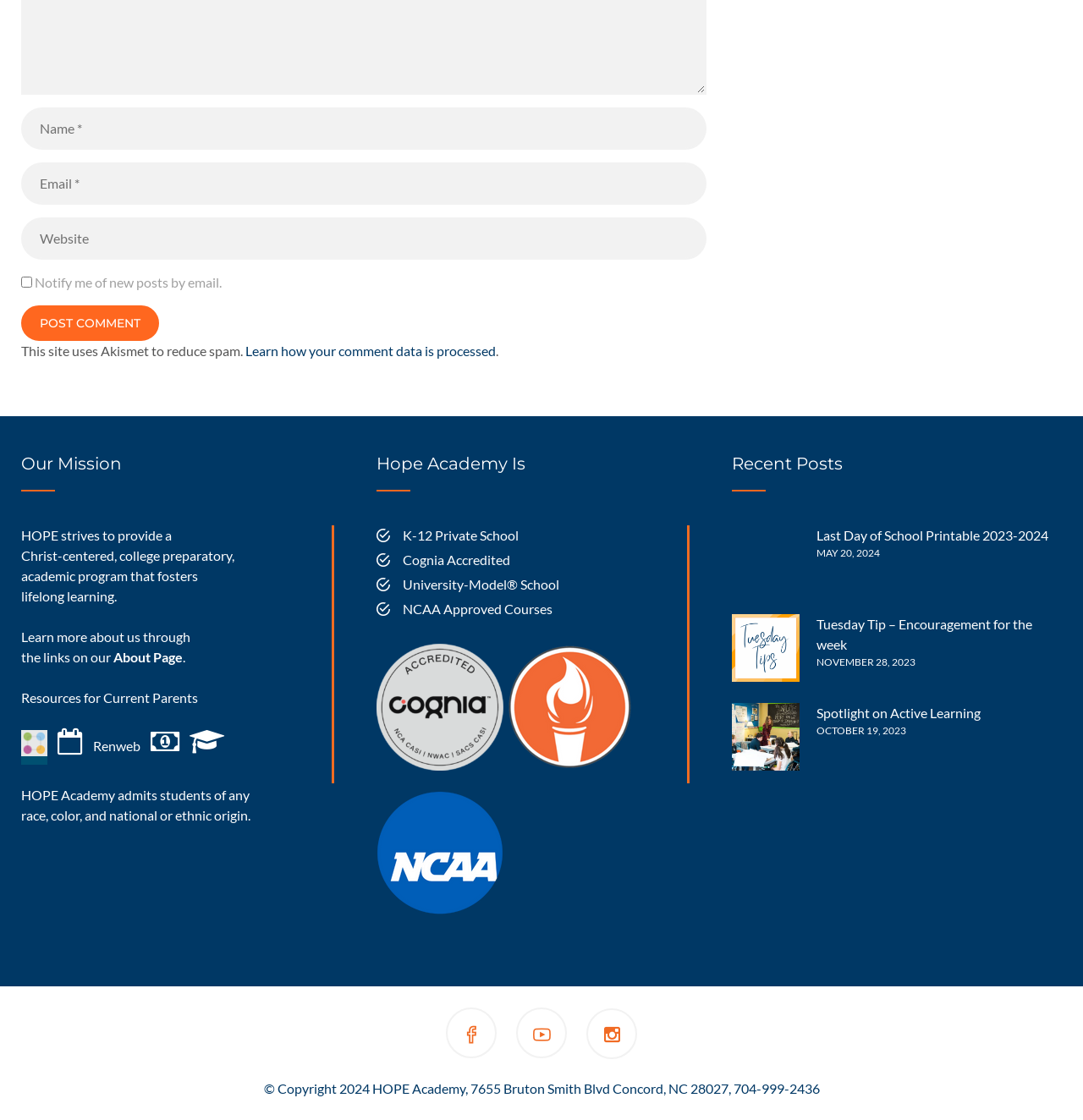Please pinpoint the bounding box coordinates for the region I should click to adhere to this instruction: "Enter email address".

[0.02, 0.096, 0.652, 0.133]